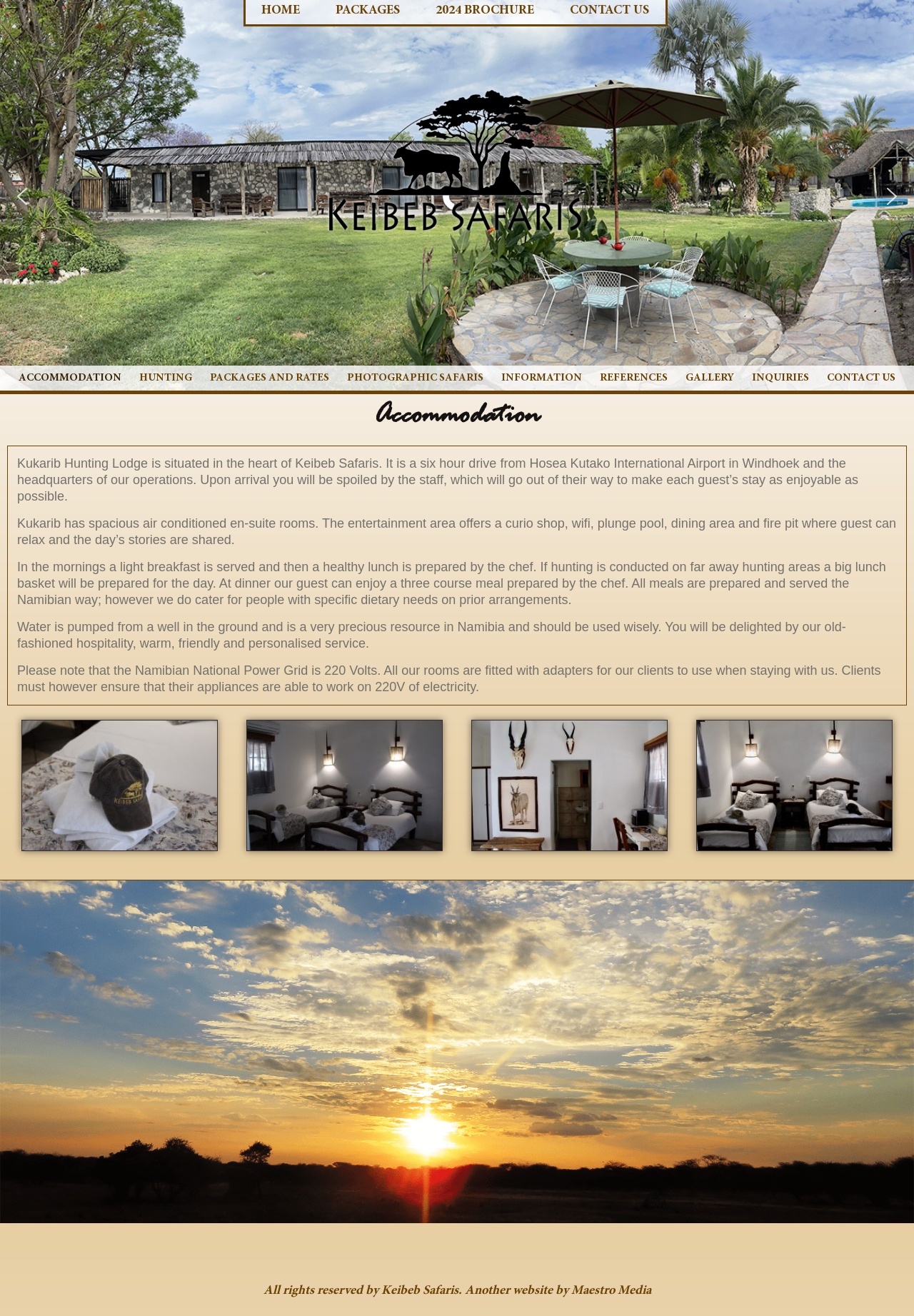Find the bounding box coordinates of the area that needs to be clicked in order to achieve the following instruction: "Go to HOME page". The coordinates should be specified as four float numbers between 0 and 1, i.e., [left, top, right, bottom].

[0.286, 0.003, 0.328, 0.013]